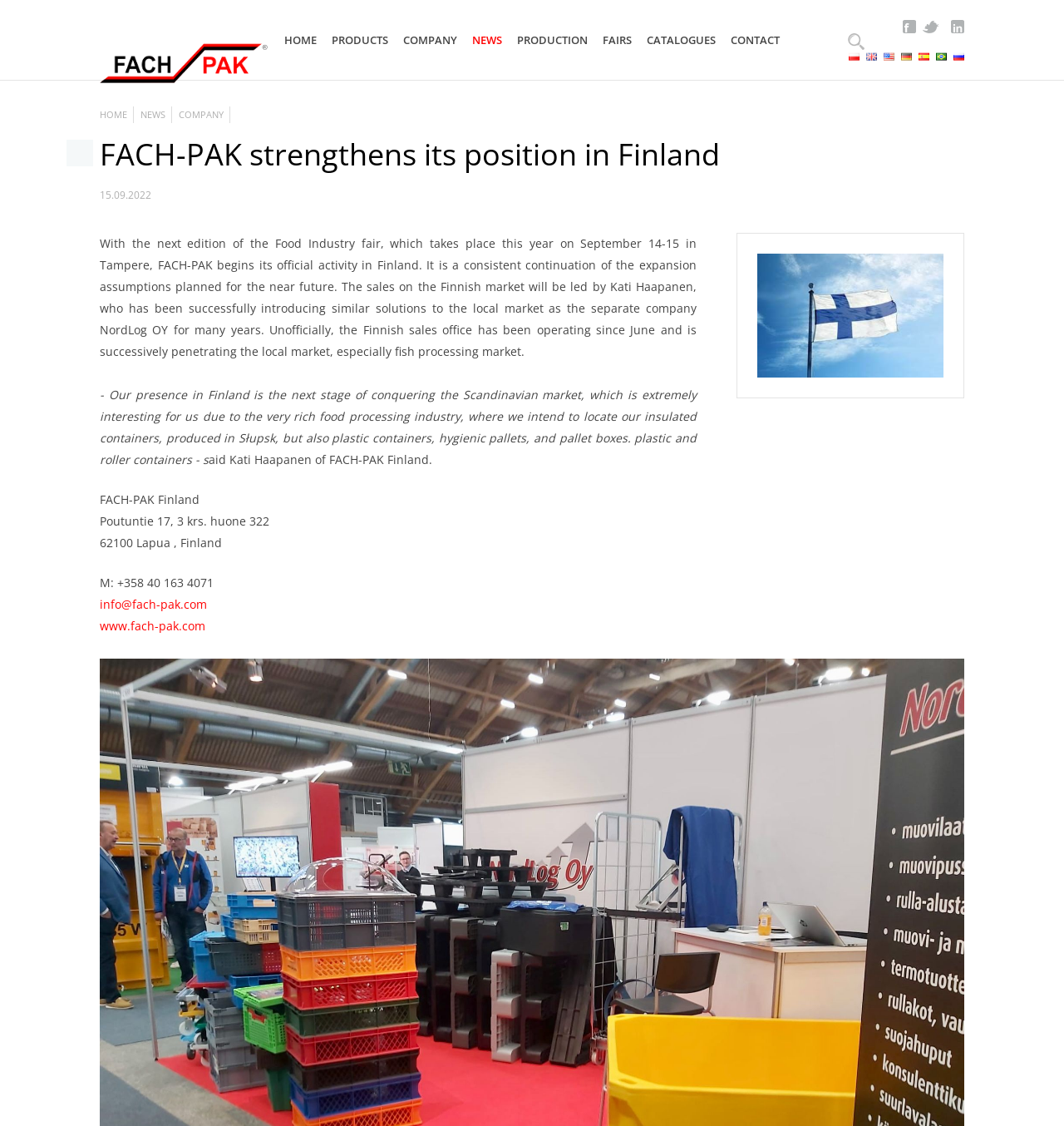What is the address of FACH-PAK Finland?
Provide a one-word or short-phrase answer based on the image.

Poutuntie 17, 3 krs. huone 322, 62100 Lapua, Finland